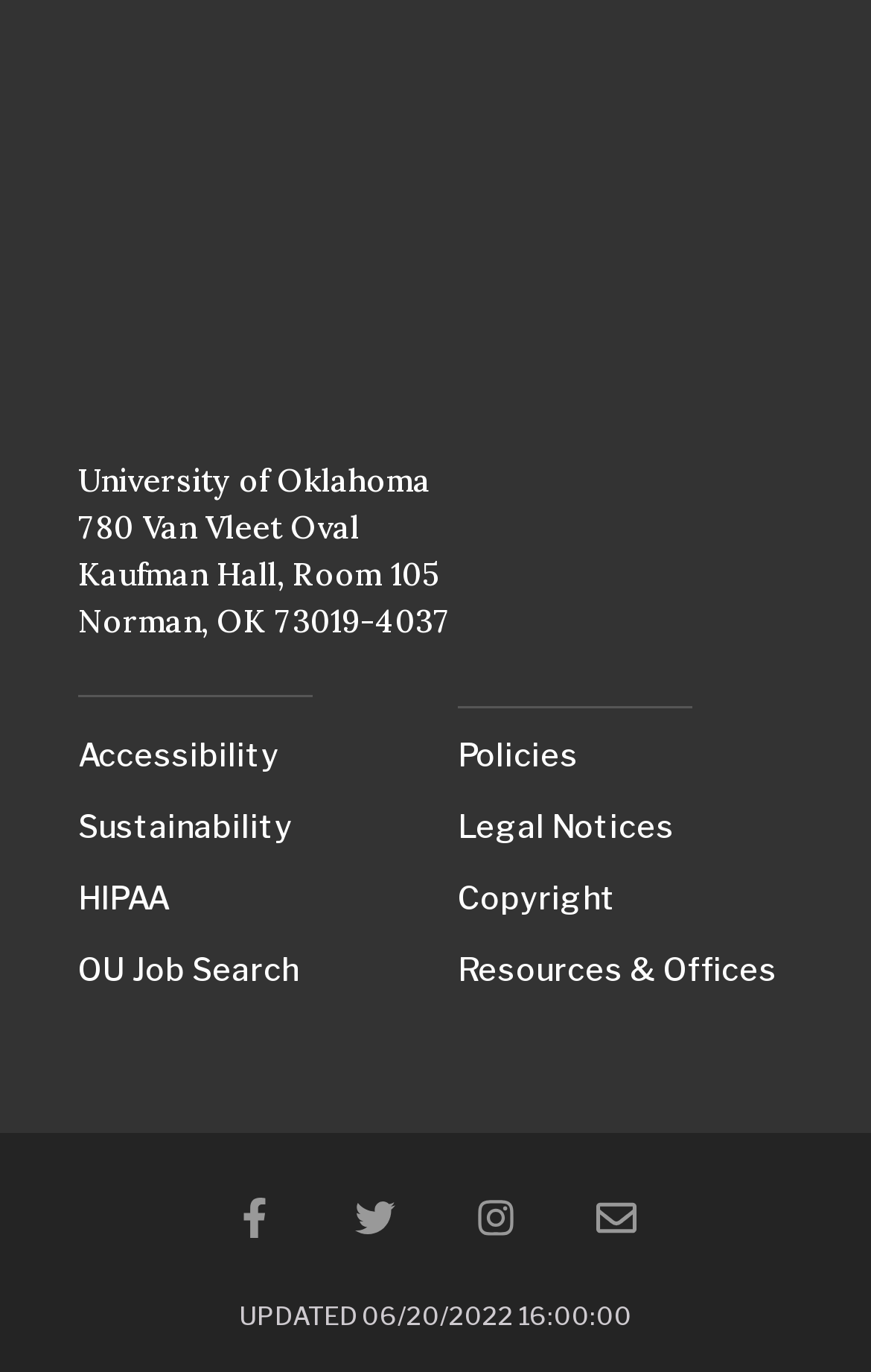How many social media links are there?
Using the image, answer in one word or phrase.

4